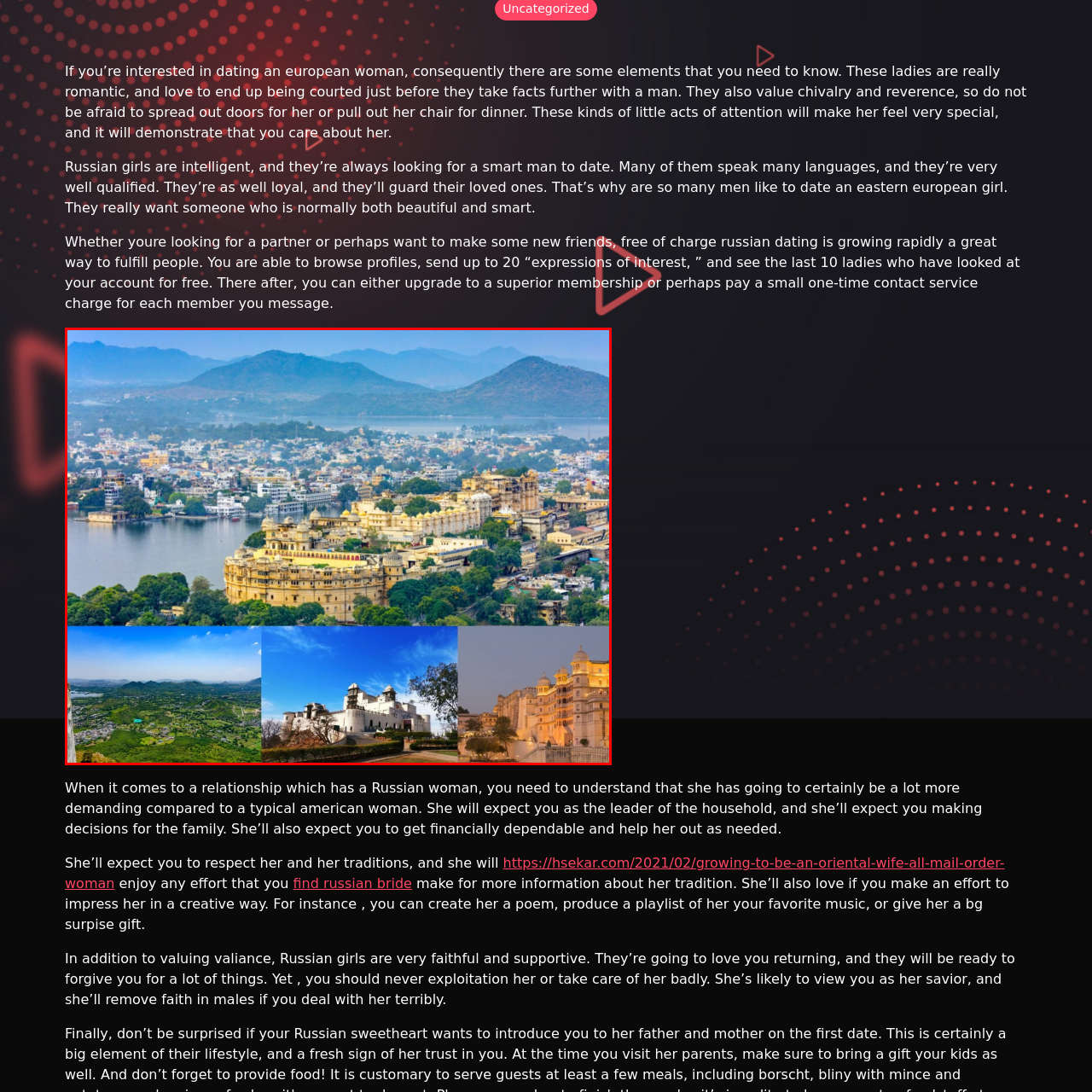Examine the content inside the red bounding box and offer a comprehensive answer to the following question using the details from the image: What do the smaller images in the bottom portion depict?

The caption explains that the smaller images in the bottom portion of the image showcase Udaipur's diverse charm, including panoramic vistas of the countryside, impressive forts, and palaces that tell stories of its royal past.